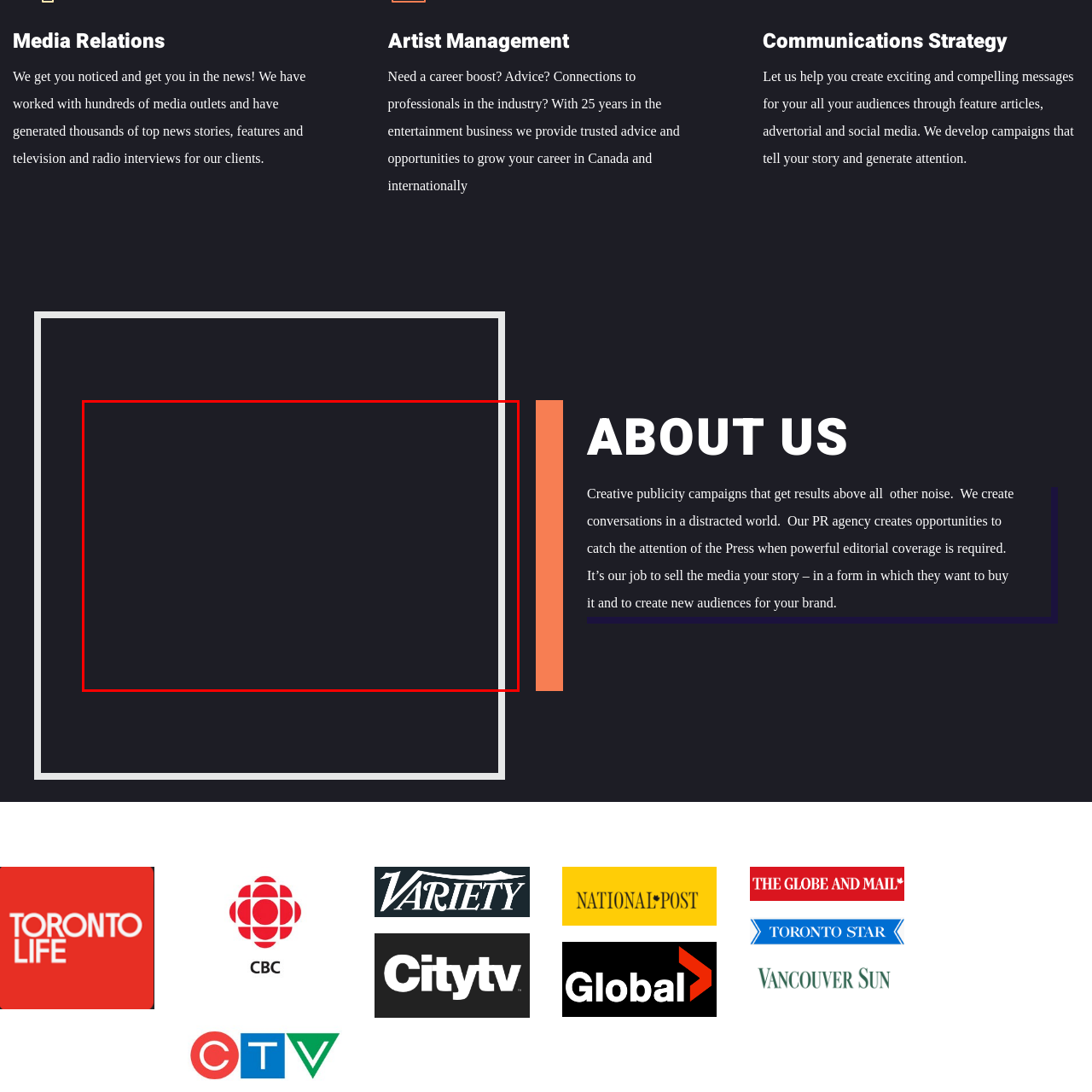Give a detailed narrative of the image enclosed by the red box.

The image likely represents a professional and visually appealing graphic designed to complement the "Media Relations" section of a public relations agency's website. This section emphasizes the agency's commitment to elevating clients' visibility through media coverage, showcasing their expertise in crafting compelling narratives, and fostering relationships with various media outlets. The imagery serves to enhance the message that the agency effectively generates news stories and features, reinforcing their role in helping clients gain attention in a competitive landscape. The overall design and aesthetic are consistent with a modern and dynamic approach to public relations.